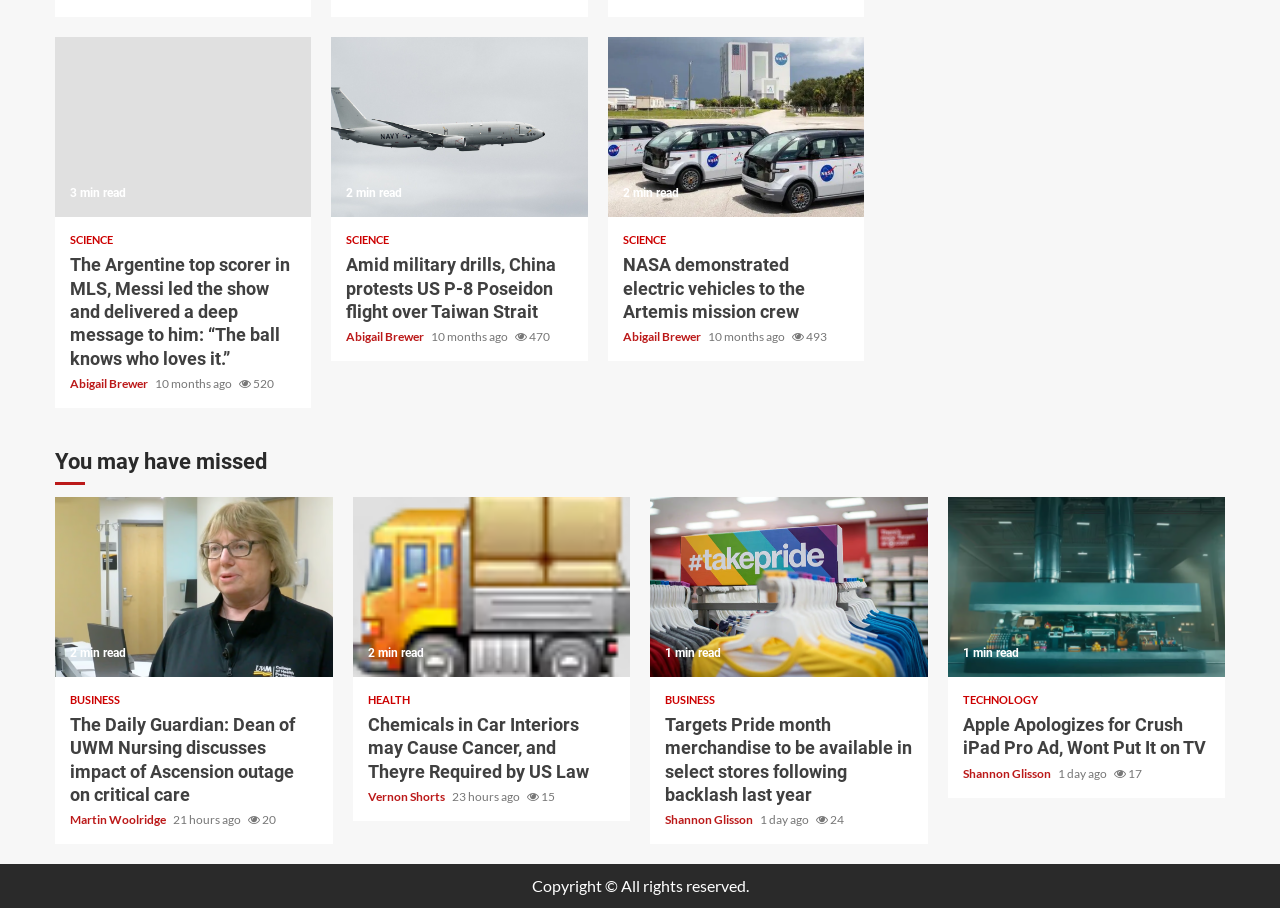Identify the bounding box of the UI element described as follows: "Abigail Brewer". Provide the coordinates as four float numbers in the range of 0 to 1 [left, top, right, bottom].

[0.486, 0.363, 0.549, 0.379]